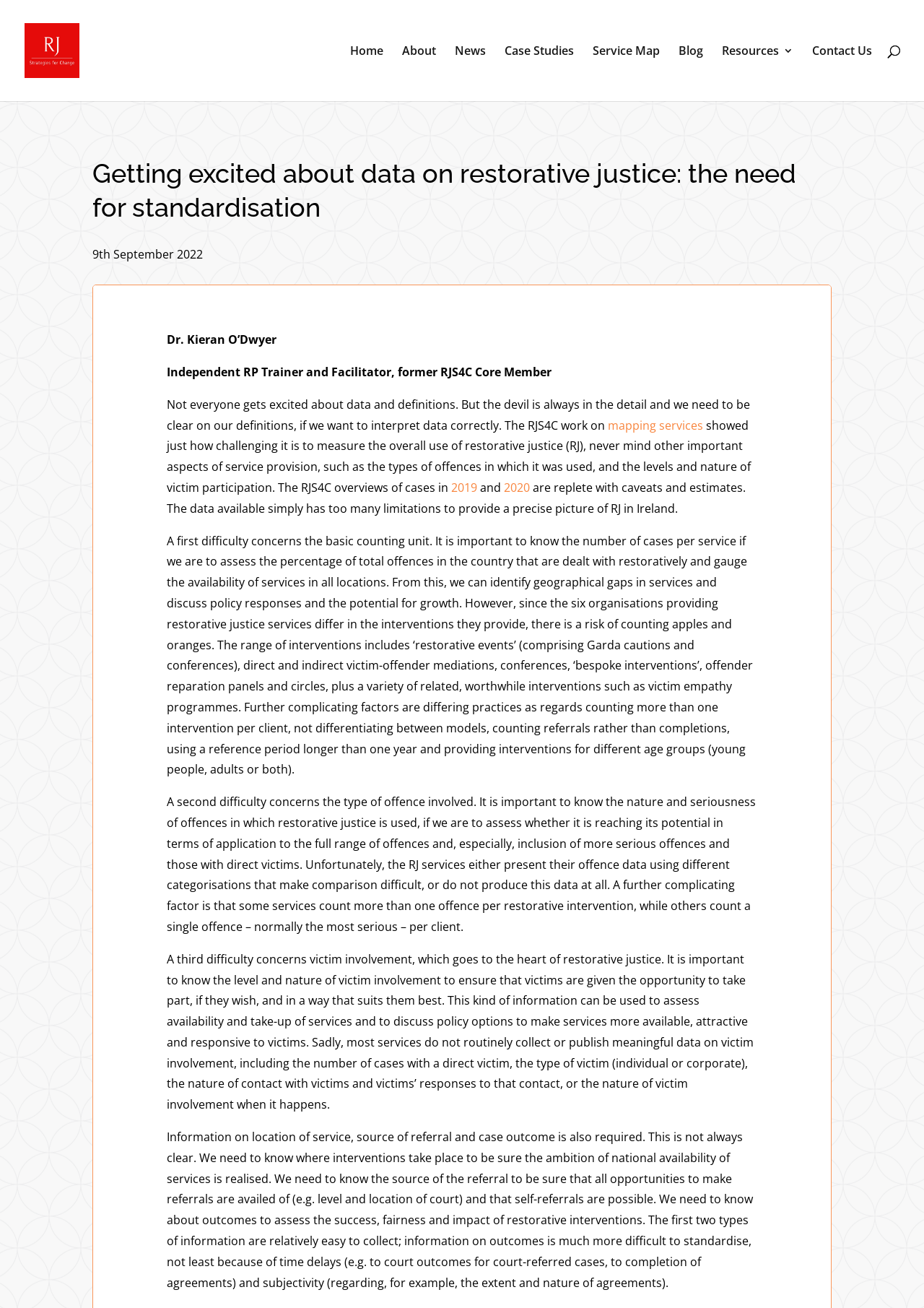Provide your answer to the question using just one word or phrase: Who is the author of the article?

Dr. Kieran O’Dwyer